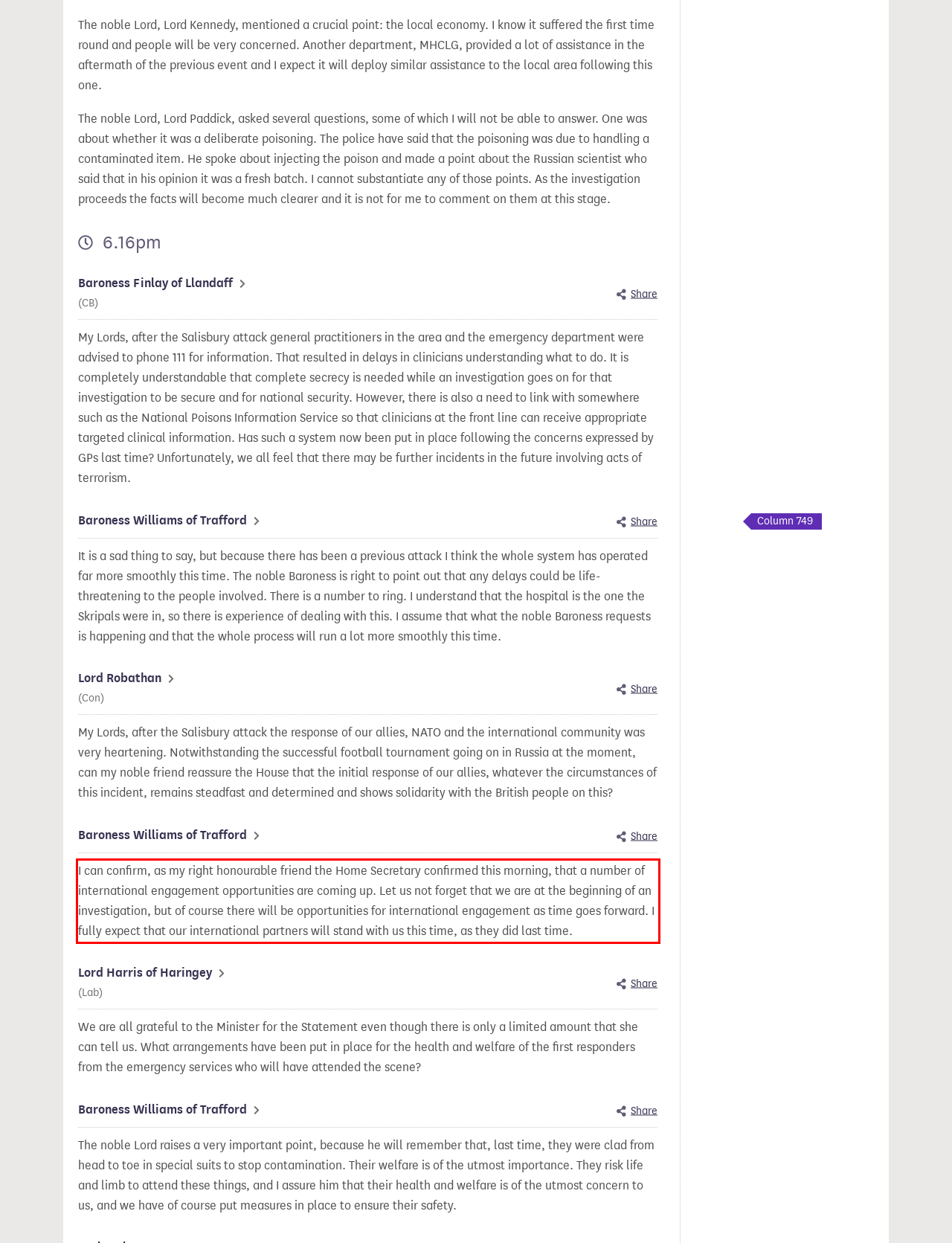You are provided with a screenshot of a webpage containing a red bounding box. Please extract the text enclosed by this red bounding box.

I can confirm, as my right honourable friend the Home Secretary confirmed this morning, that a number of international engagement opportunities are coming up. Let us not forget that we are at the beginning of an investigation, but of course there will be opportunities for international engagement as time goes forward. I fully expect that our international partners will stand with us this time, as they did last time.